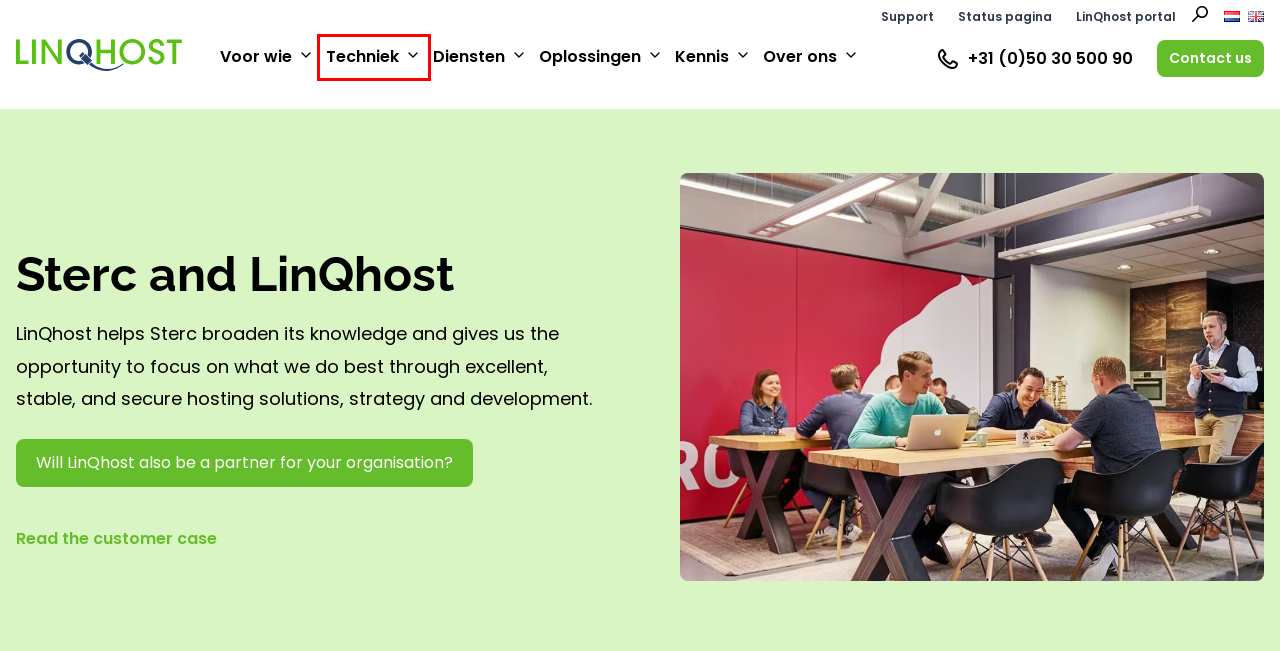Given a webpage screenshot with a red bounding box around a UI element, choose the webpage description that best matches the new webpage after clicking the element within the bounding box. Here are the candidates:
A. Voor wie - LinQhost - Managed hosting voor iedereen
B. Over ons - LinQhost - Maak kennis met ons
C. Contact opnemen met LinQhost - Managed hosting - LinQhost
D. Support - LinQhost - Veelgestelde vragen
E. De dienstverlening van LinQhost - Hosting en meer
F. Homepage - LinQhost - Managed hosting oplossingen
G. Technische oplossingen van LinQhost - LinQhost
H. Kennis - LinQhost

G